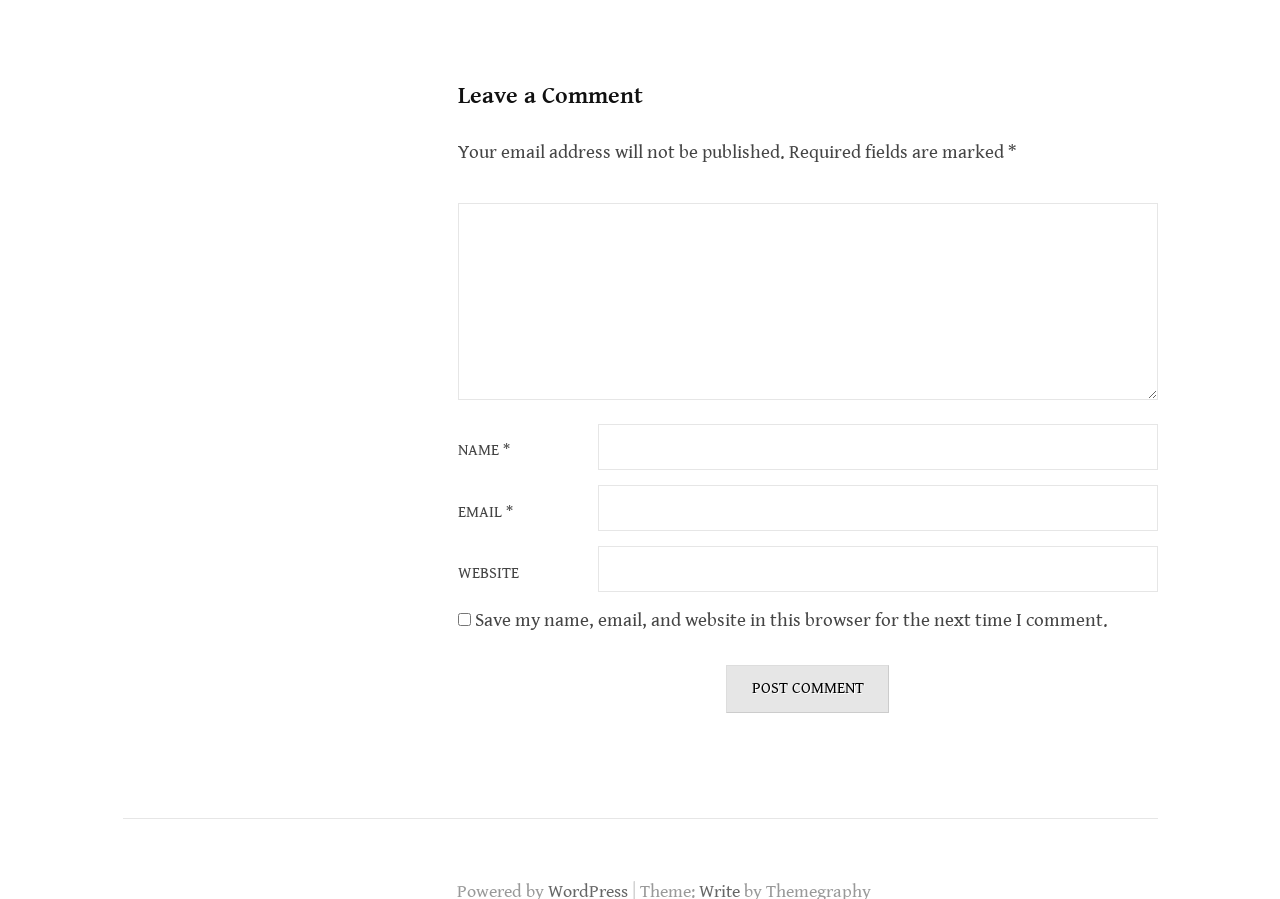How many textboxes are there in total?
Please use the visual content to give a single word or phrase answer.

4